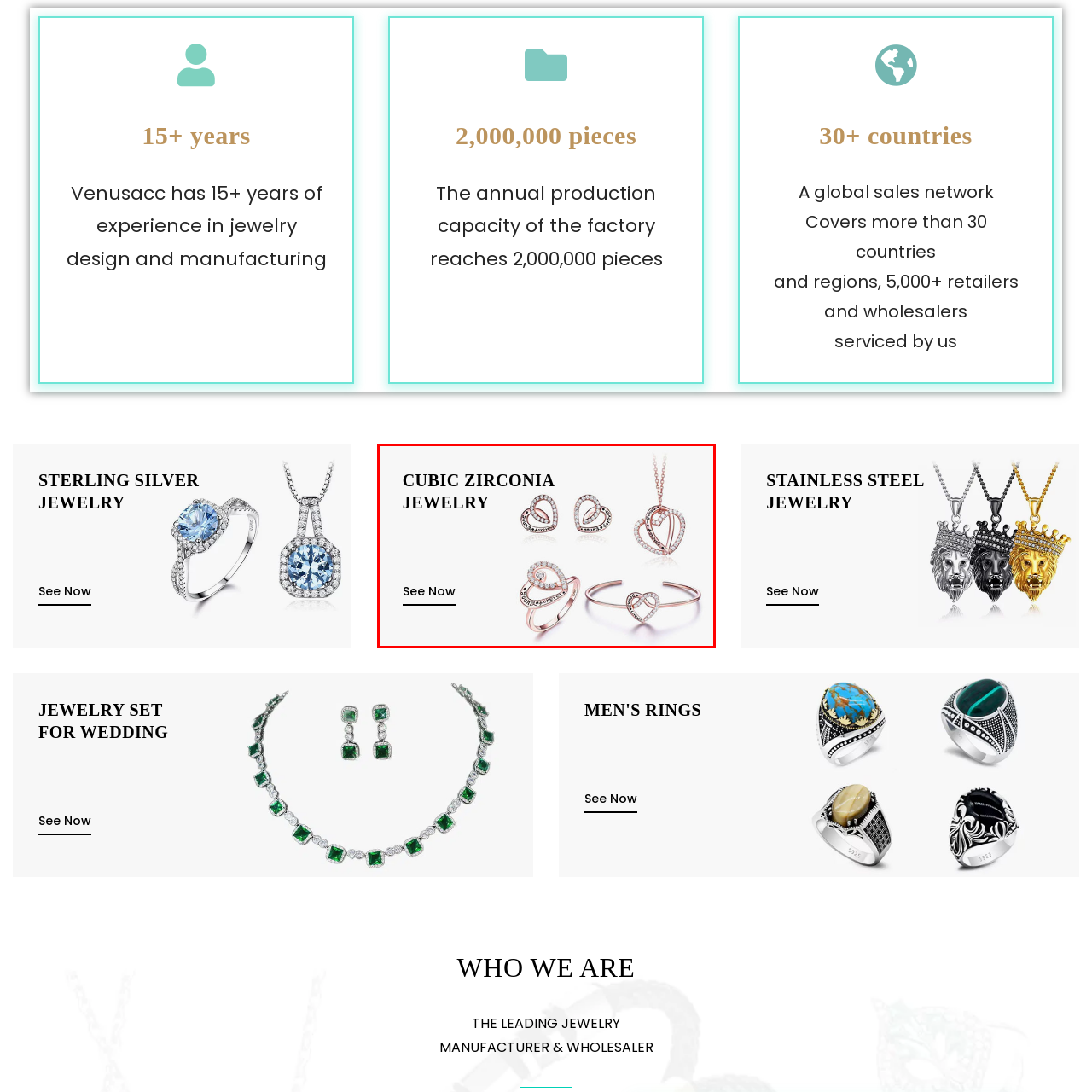Provide a detailed account of the visual content within the red-outlined section of the image.

The image showcases an elegant collection of cubic zirconia jewelry, featuring beautifully designed pieces that include earrings, a pendant, a ring, and a bracelet, all crafted in a delicate heart motif adorned with sparkling stones. The sophisticated rose gold hue enhances the romantic aesthetic, making it perfect for both casual and formal occasions. The heading "CUBIC ZIRCONIA JEWELRY" is prominently displayed, inviting viewers to explore this exquisite selection further. A "See Now" link encourages immediate engagement with the jewelry collection, emphasizing its availability for customers interested in the latest trends in luxury accessories.